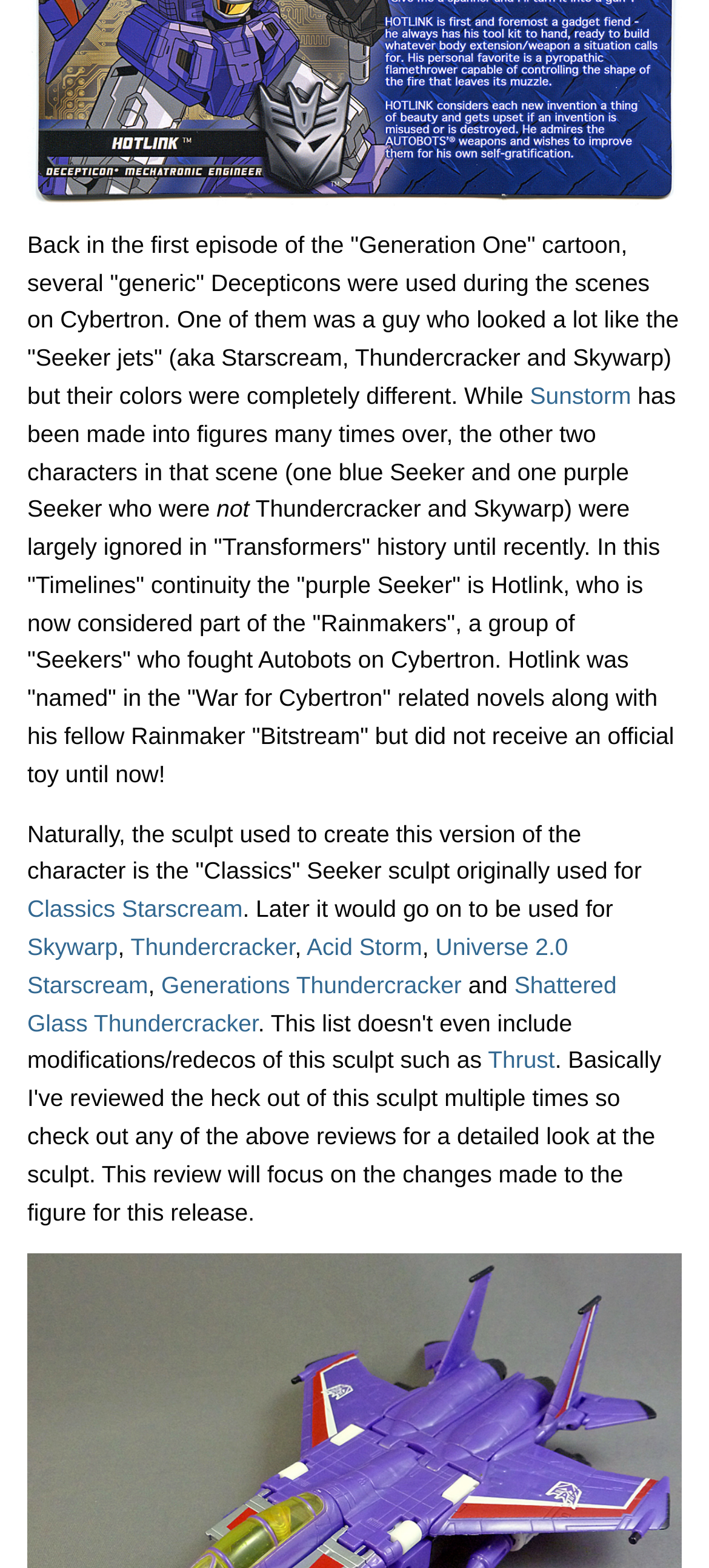Identify the bounding box coordinates for the region to click in order to carry out this instruction: "Check out the details about Thrust". Provide the coordinates using four float numbers between 0 and 1, formatted as [left, top, right, bottom].

[0.688, 0.668, 0.783, 0.685]